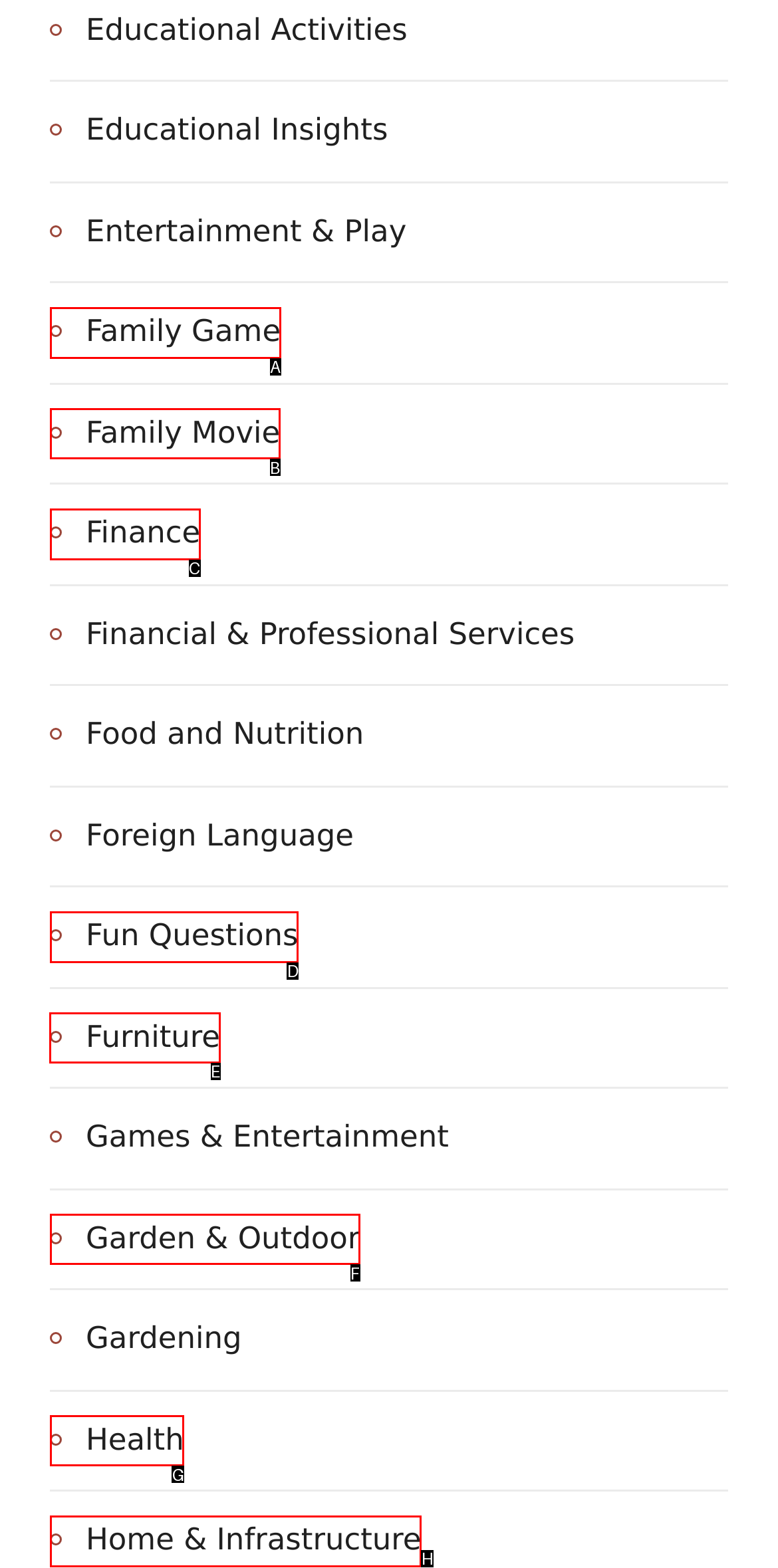Select the letter of the element you need to click to complete this task: Click the phone link
Answer using the letter from the specified choices.

None